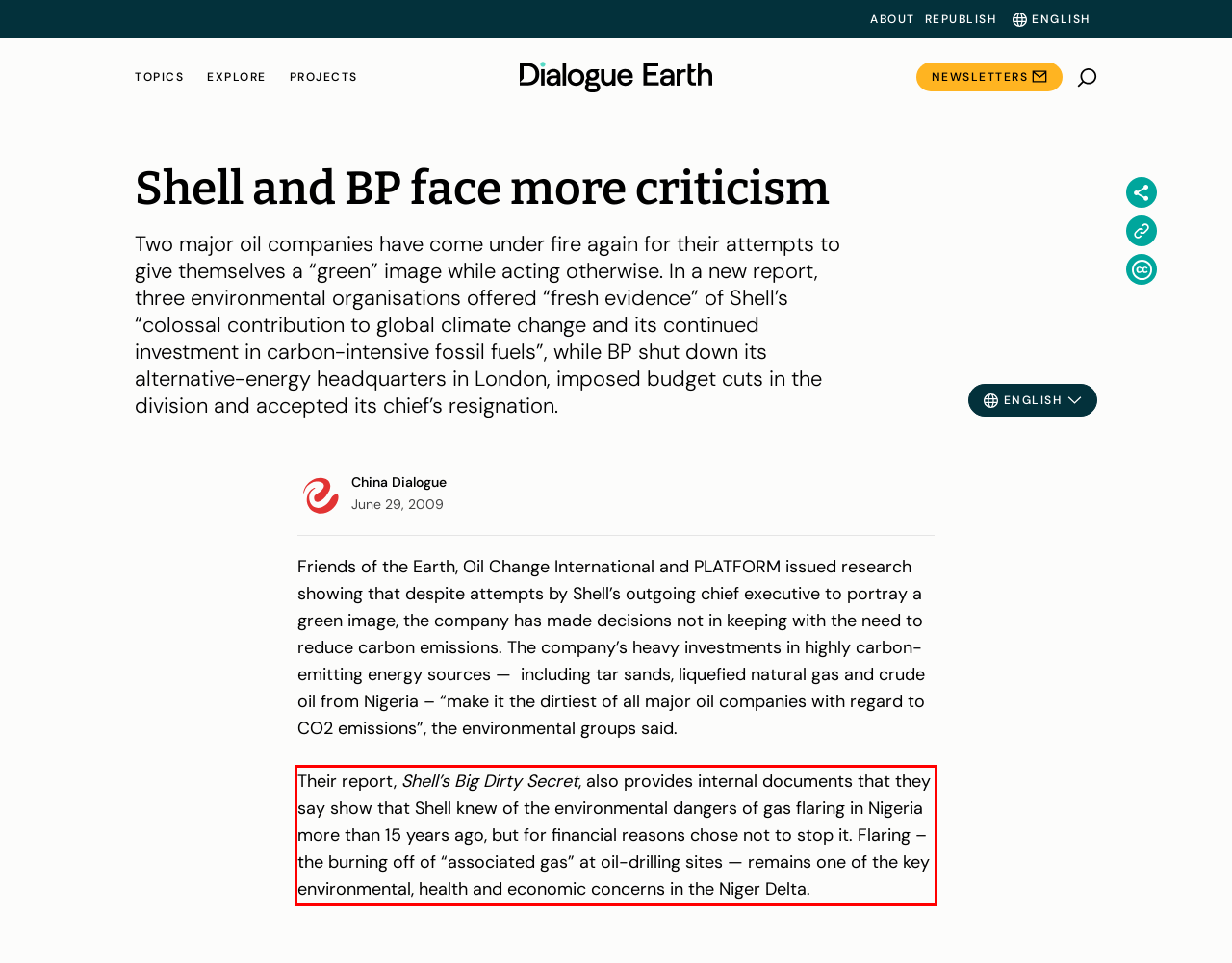Please identify and extract the text content from the UI element encased in a red bounding box on the provided webpage screenshot.

Their report, Shell’s Big Dirty Secret, also provides internal documents that they say show that Shell knew of the environmental dangers of gas flaring in Nigeria more than 15 years ago, but for financial reasons chose not to stop it. Flaring – the burning off of “associated gas” at oil-drilling sites — remains one of the key environmental, health and economic concerns in the Niger Delta.